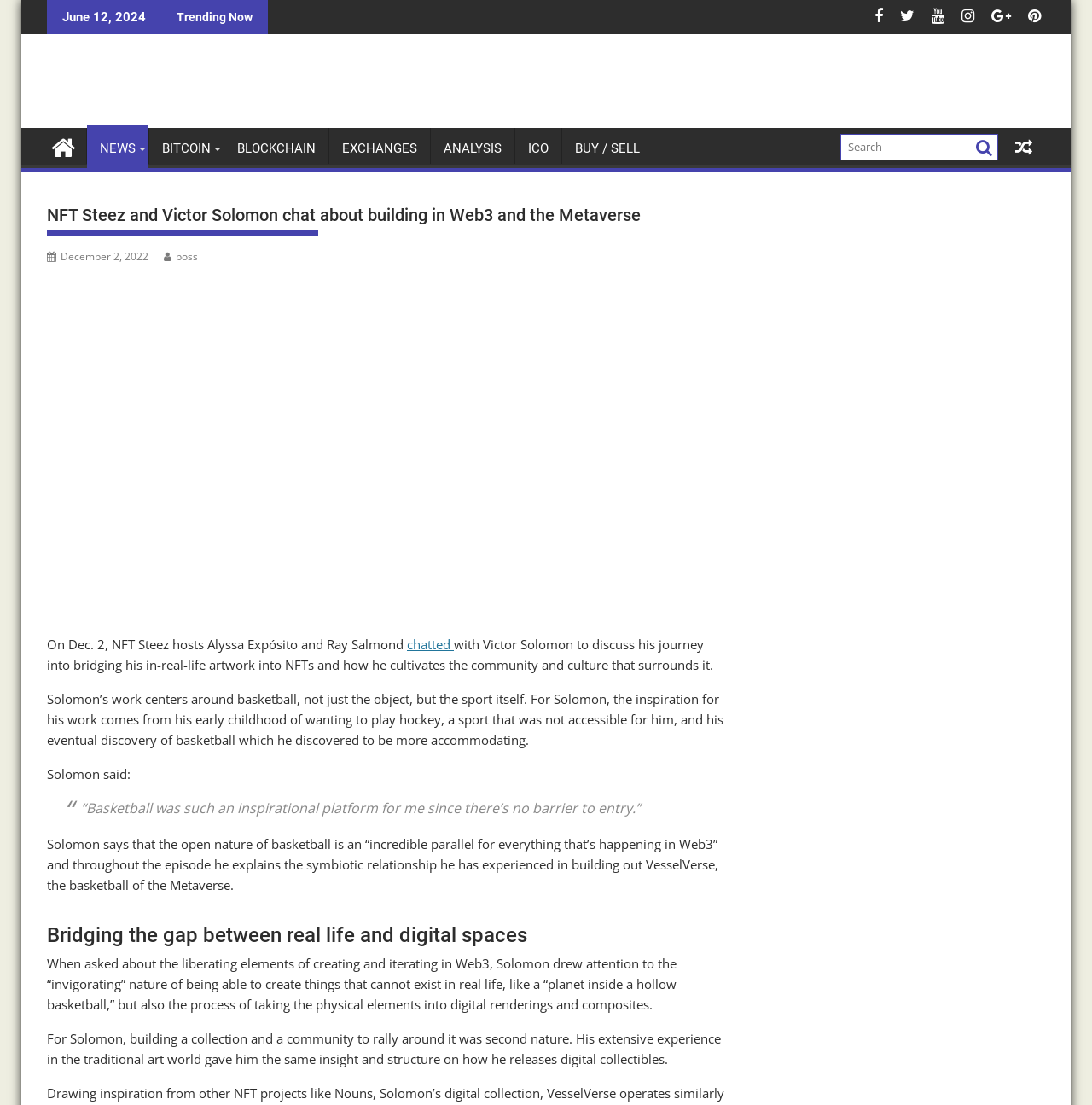Provide a comprehensive caption for the webpage.

The webpage appears to be an article or blog post about an interview between NFT Steez and Victor Solomon, discussing his journey into bridging his in-real-life artwork into NFTs and how he cultivates the community and culture surrounding it.

At the top of the page, there is a date "June 12, 2024" and a "Trending Now" label. Below that, there are several social media links and a search bar with a magnifying glass icon.

The main content of the page is divided into sections. The first section has a heading "NFT Steez and Victor Solomon chat about building in Web3 and the Metaverse" and a subheading with the date "December 2, 2022". Below that, there is a figure or image, and then a block of text that summarizes the interview.

The text describes Victor Solomon's work, which centers around basketball, and how he draws inspiration from his childhood experiences. There is a blockquote with a quote from Solomon, where he talks about the open nature of basketball being an "incredible parallel for everything that's happening in Web3".

The next section has a heading "Bridging the gap between real life and digital spaces" and continues to discuss Solomon's experiences in creating and iterating in Web3. The text describes how he finds it liberating to create things that cannot exist in real life and how he takes physical elements into digital renderings and composites.

Throughout the page, there are several links to other articles or sections, including "NEWS", "BITCOIN", "BLOCKCHAIN", and others. There is also a logo and link to "Fast Crypto Trade" at the top of the page.